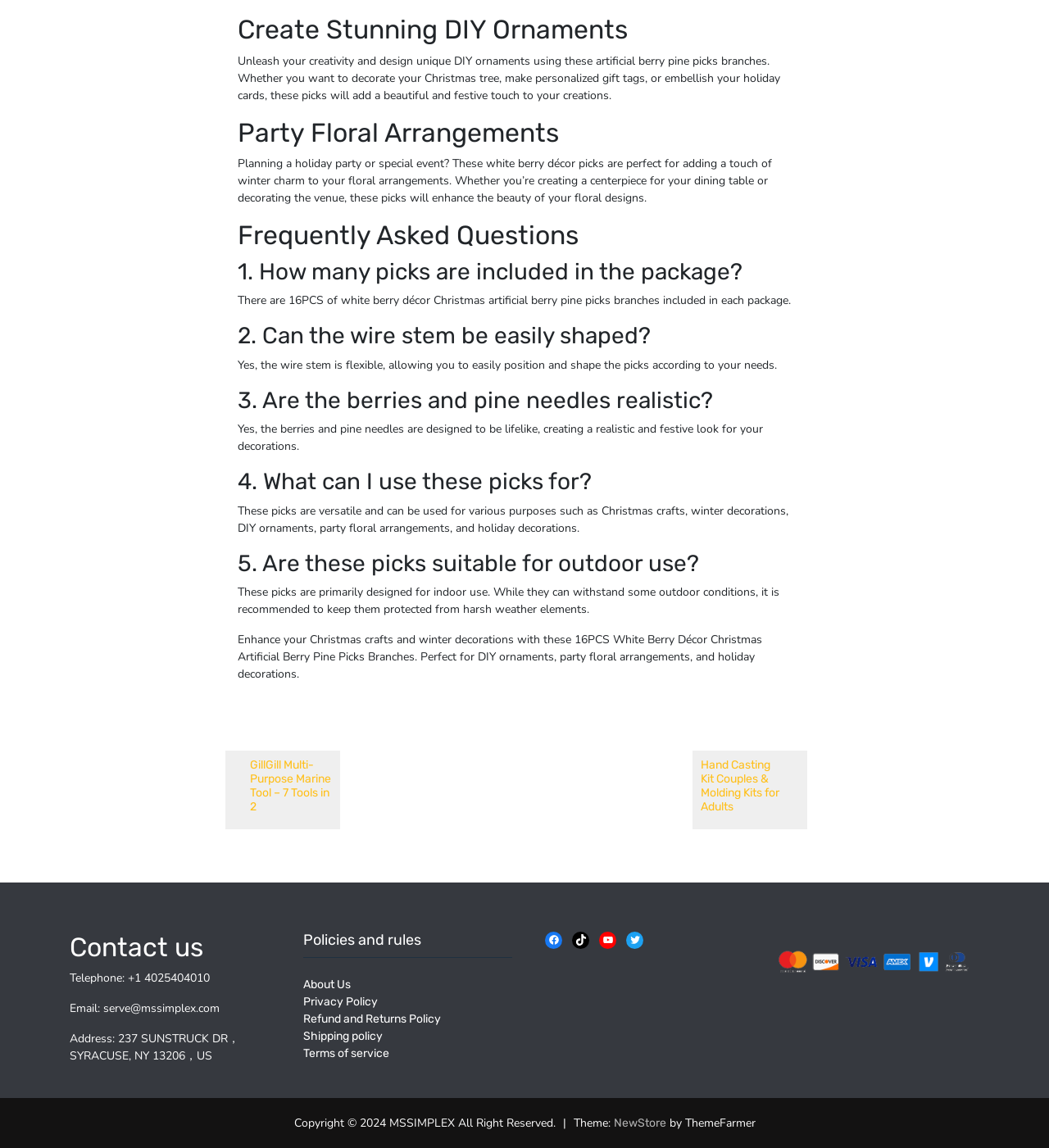Identify the bounding box coordinates of the clickable region to carry out the given instruction: "Click the 'GillGill Multi-Purpose Marine Tool – 7 Tools in 2' link".

[0.215, 0.654, 0.324, 0.722]